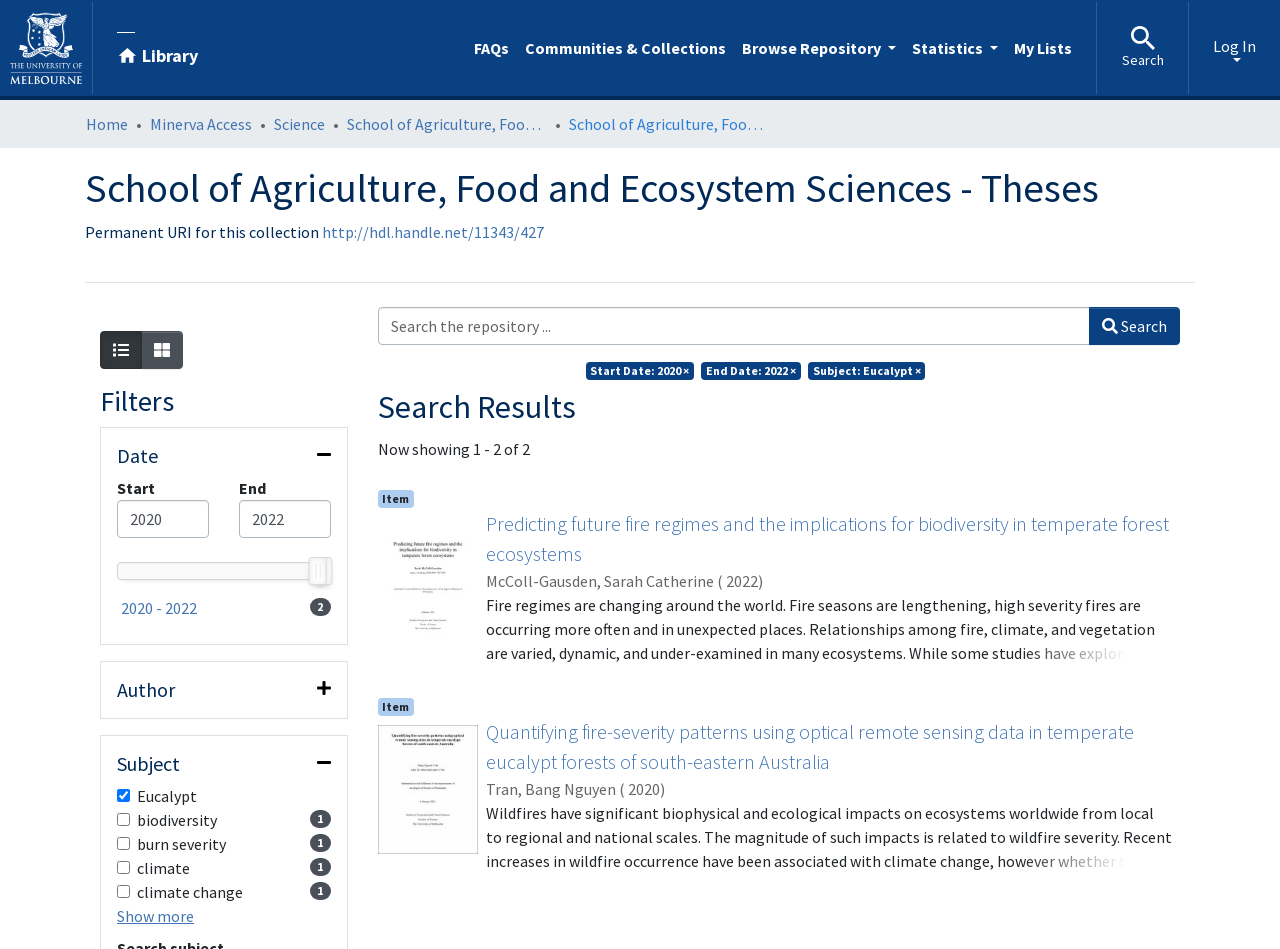Can you extract the primary headline text from the webpage?

School of Agriculture, Food and Ecosystem Sciences - Theses